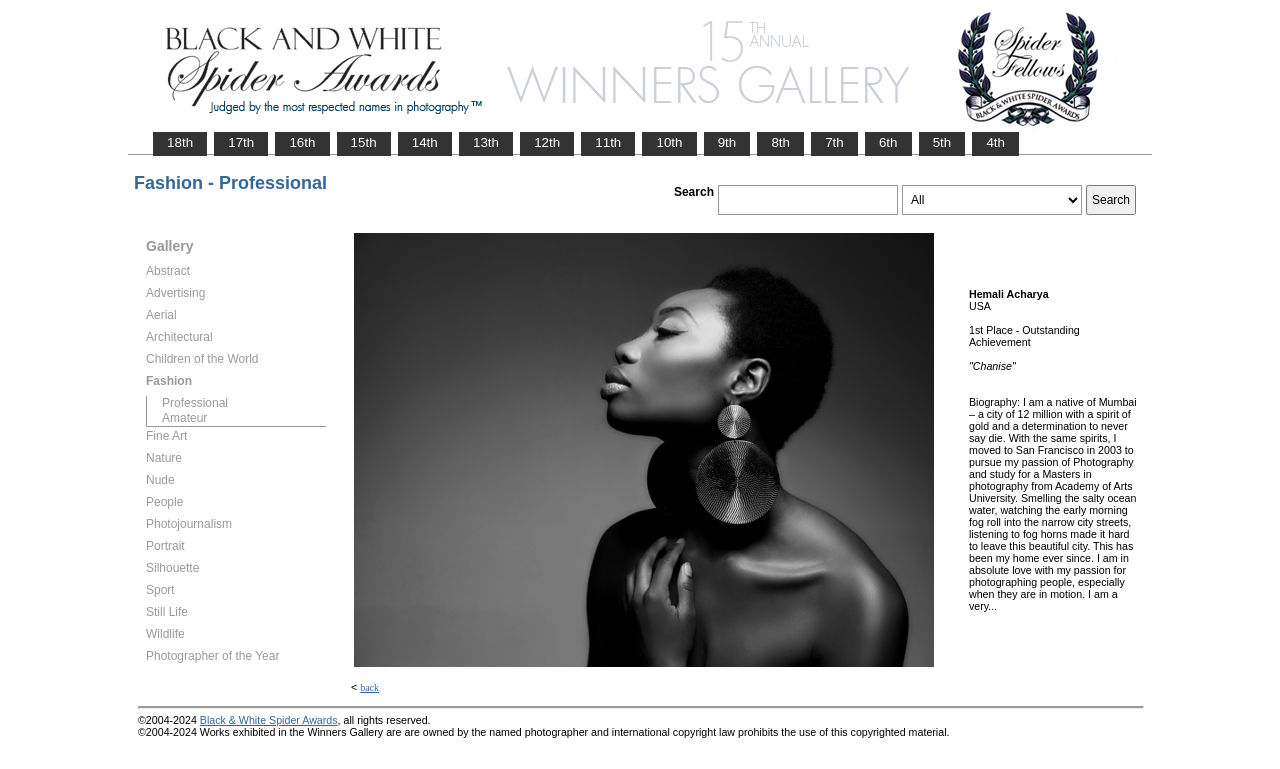Provide a single word or phrase answer to the question: 
What is the category of the photo by Chanise Hemali Acharya?

Fashion